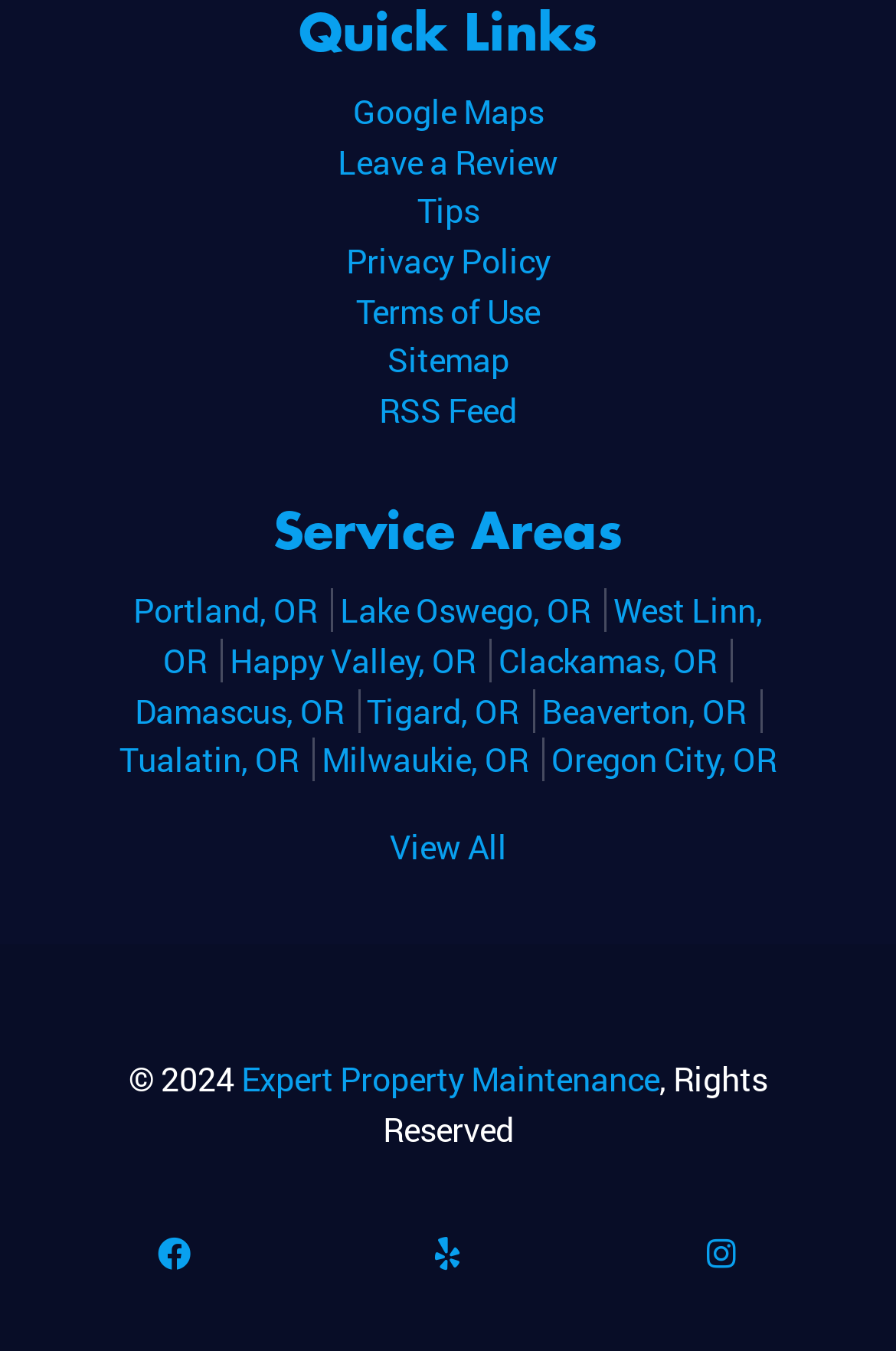Please indicate the bounding box coordinates for the clickable area to complete the following task: "Leave a review". The coordinates should be specified as four float numbers between 0 and 1, i.e., [left, top, right, bottom].

[0.113, 0.102, 0.887, 0.138]